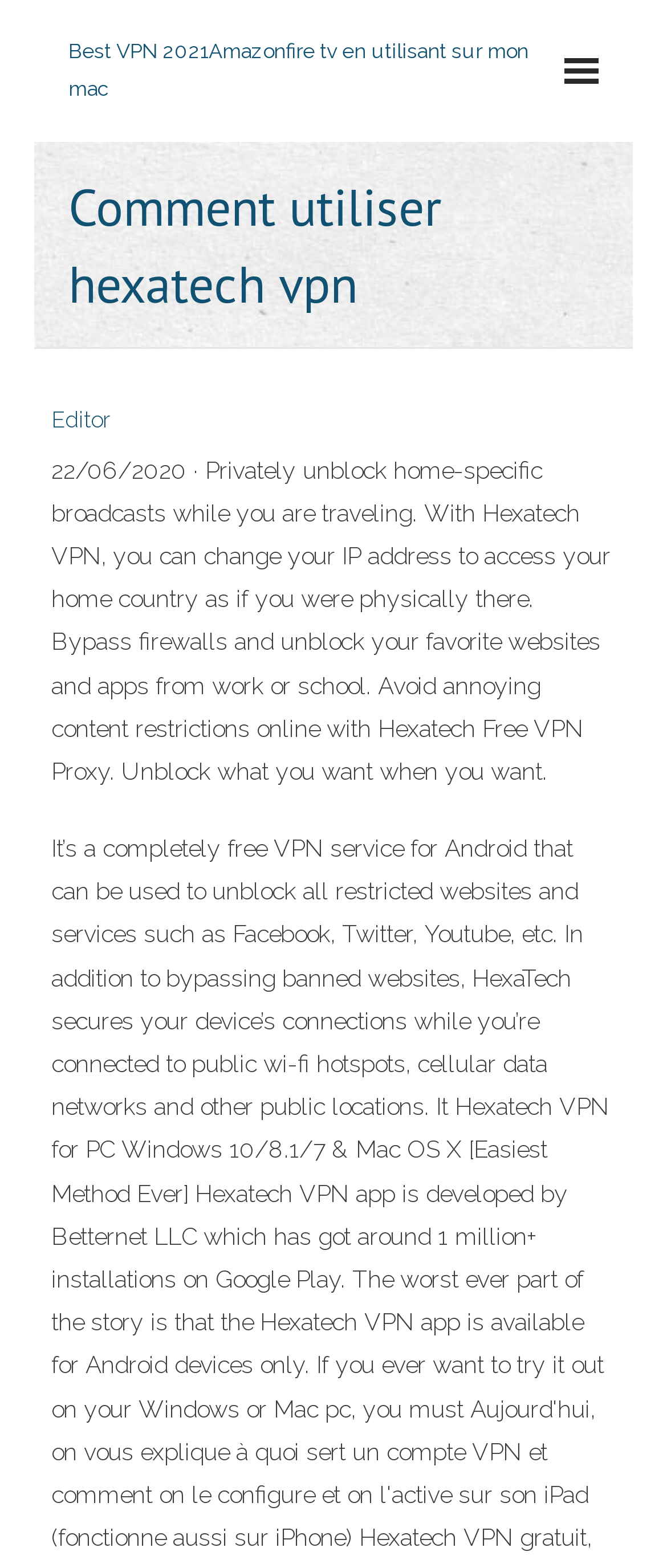What is the purpose of Hexatech VPN?
Based on the image, please offer an in-depth response to the question.

Based on the webpage content, it seems that Hexatech VPN is used to unblock home-specific broadcasts while traveling, allowing users to access their home country's content as if they were physically there.